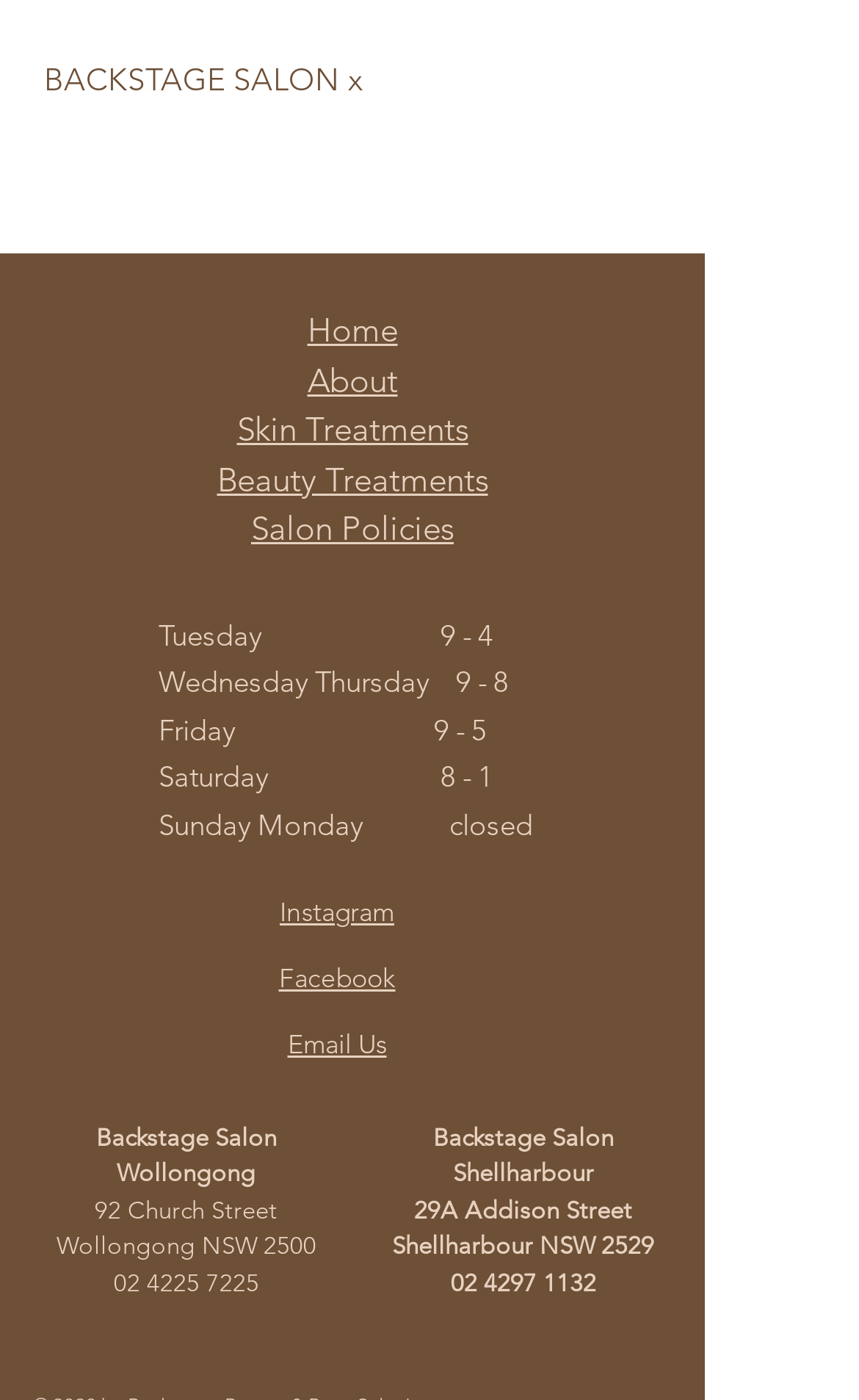Find the bounding box coordinates of the element's region that should be clicked in order to follow the given instruction: "Click on Home". The coordinates should consist of four float numbers between 0 and 1, i.e., [left, top, right, bottom].

[0.358, 0.221, 0.463, 0.251]